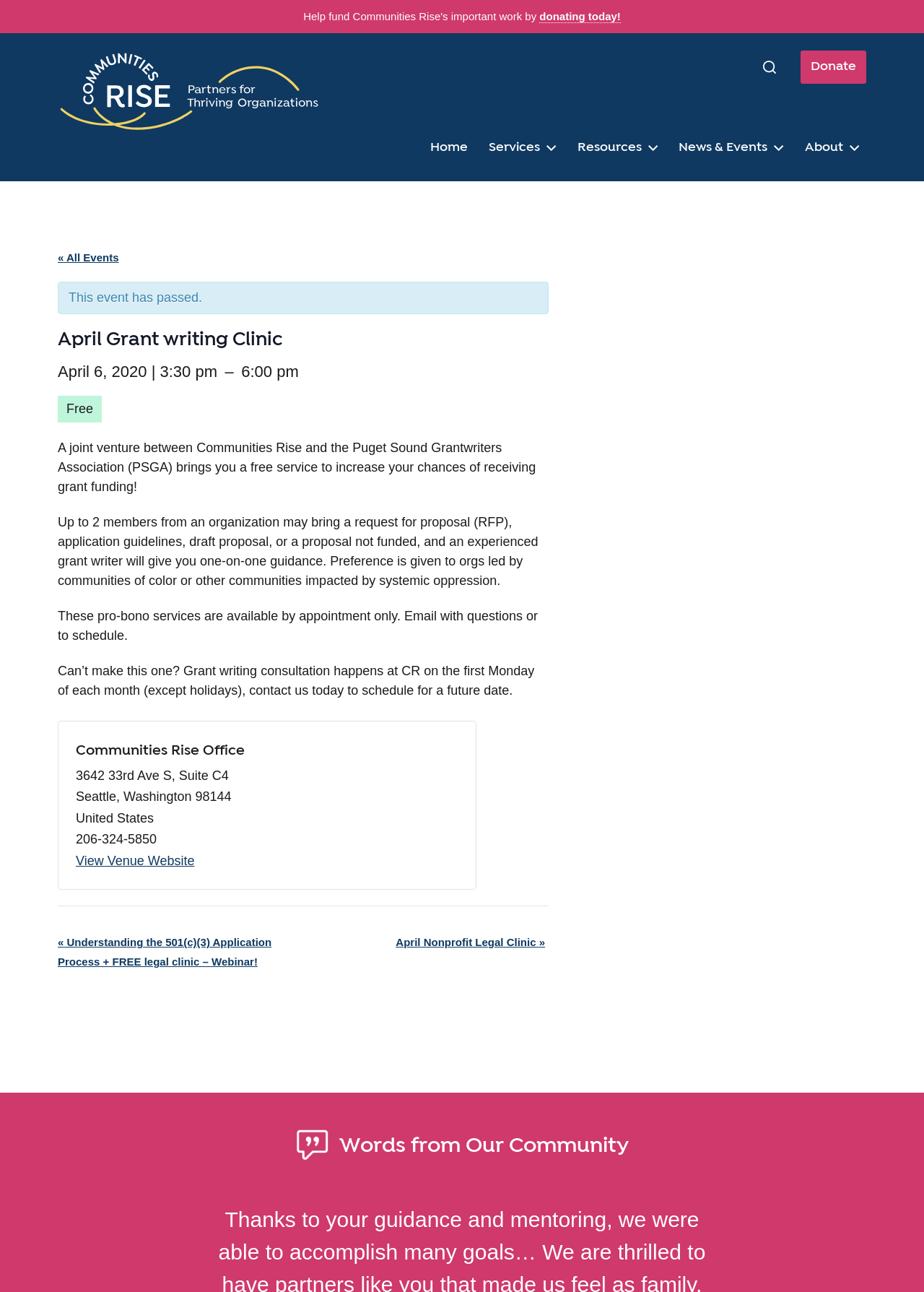Please locate the bounding box coordinates of the element that needs to be clicked to achieve the following instruction: "Open Services Submenu". The coordinates should be four float numbers between 0 and 1, i.e., [left, top, right, bottom].

[0.521, 0.103, 0.61, 0.127]